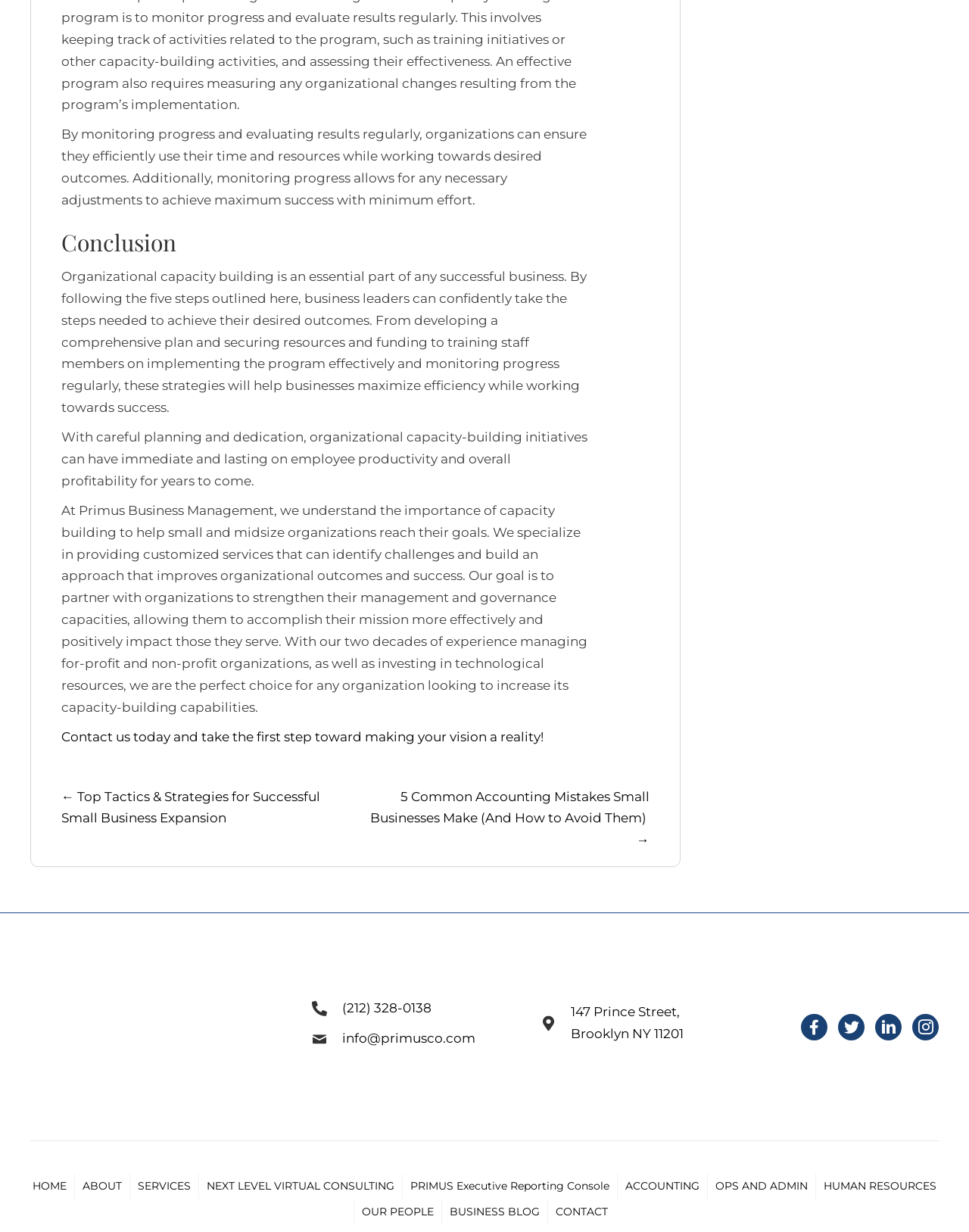Find the bounding box coordinates of the clickable area required to complete the following action: "Click the 'Logo' link".

[0.031, 0.826, 0.227, 0.839]